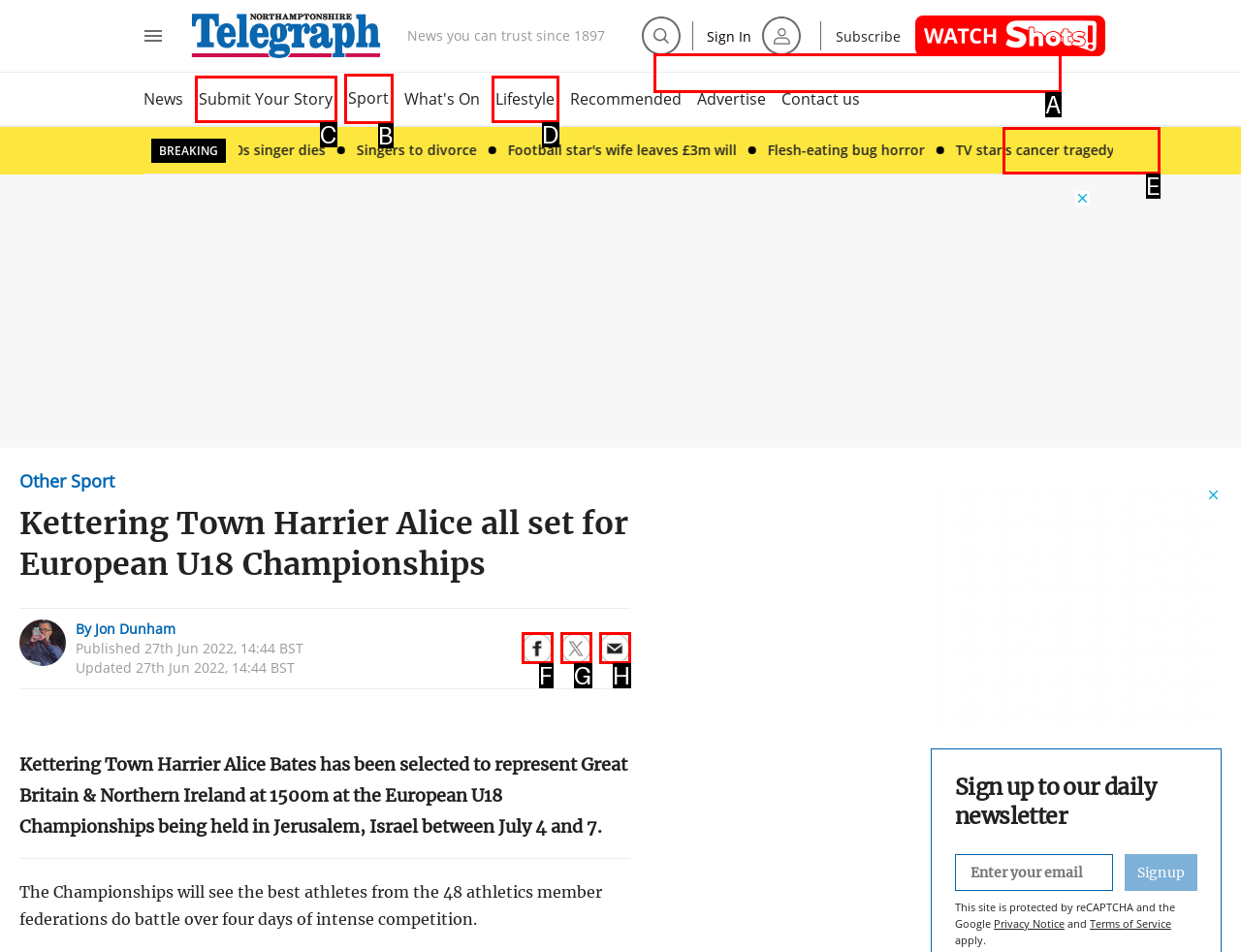Given the element description: Submit Your Story
Pick the letter of the correct option from the list.

C